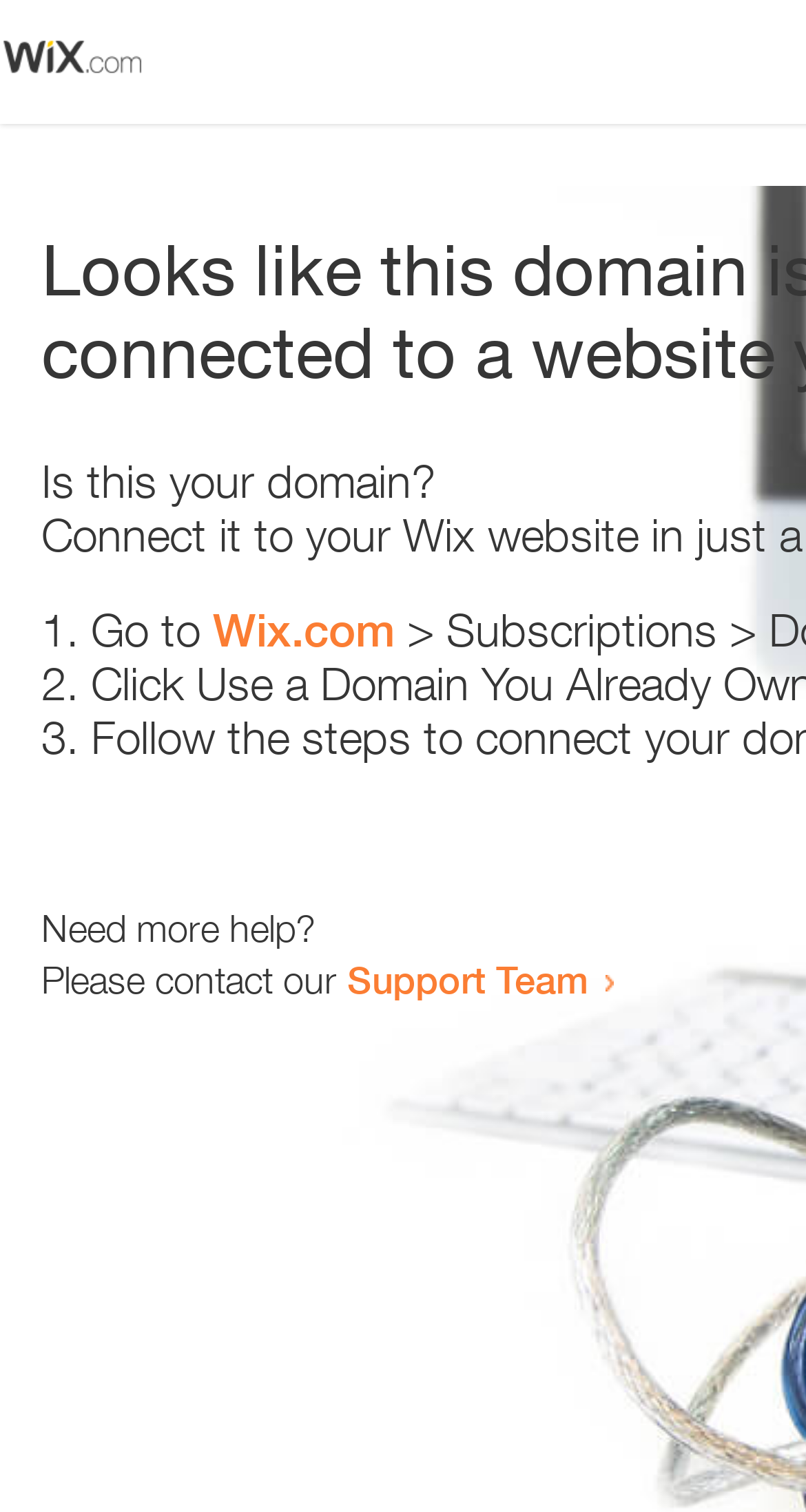Please determine the main heading text of this webpage.

Looks like this domain isn't
connected to a website yet